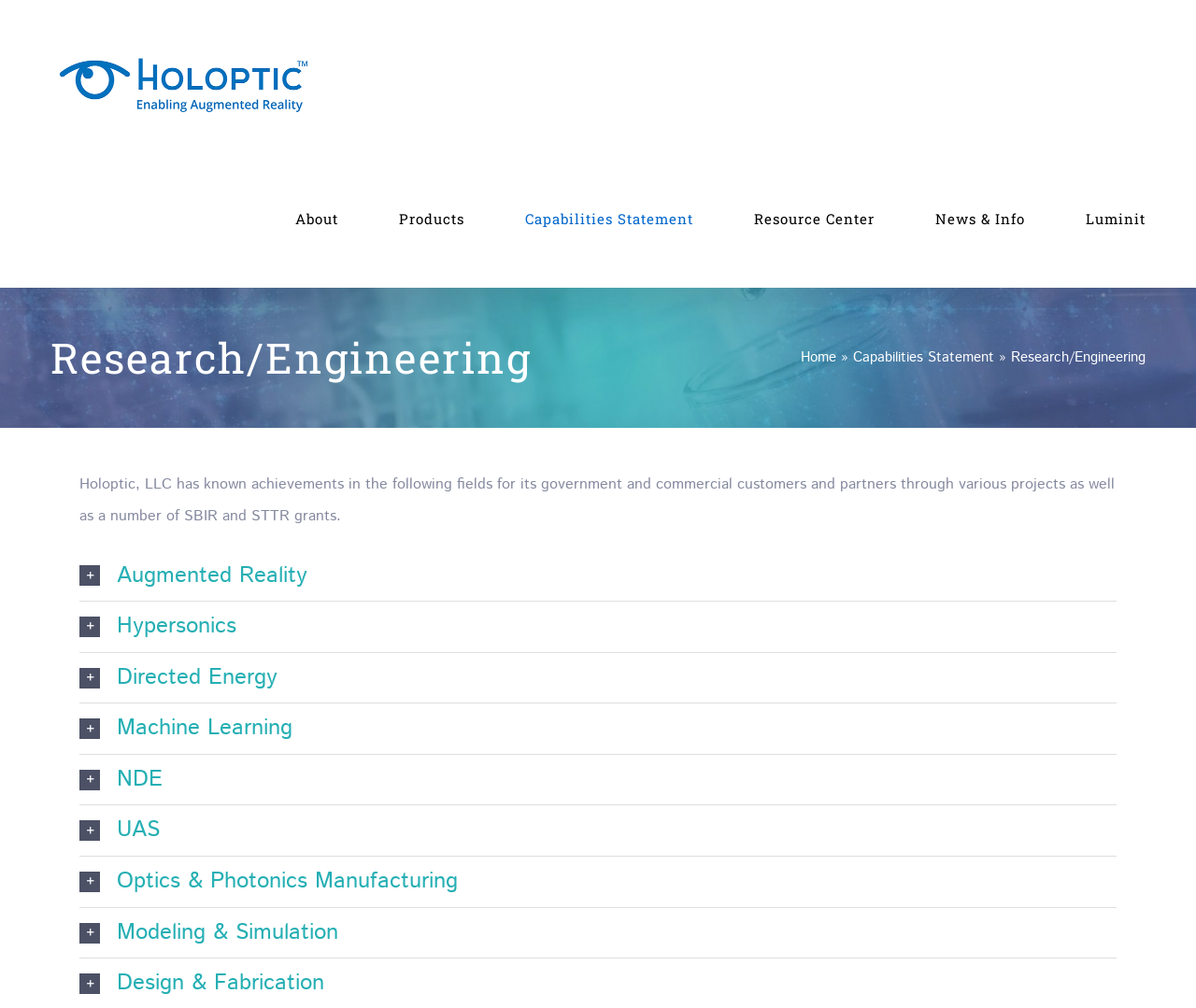Analyze the image and answer the question with as much detail as possible: 
What is the last field of achievement mentioned?

The webpage mentions that Holoptic, LLC has known achievements in several fields. The last field mentioned is Modeling & Simulation, which is a heading located in the last tab panel.